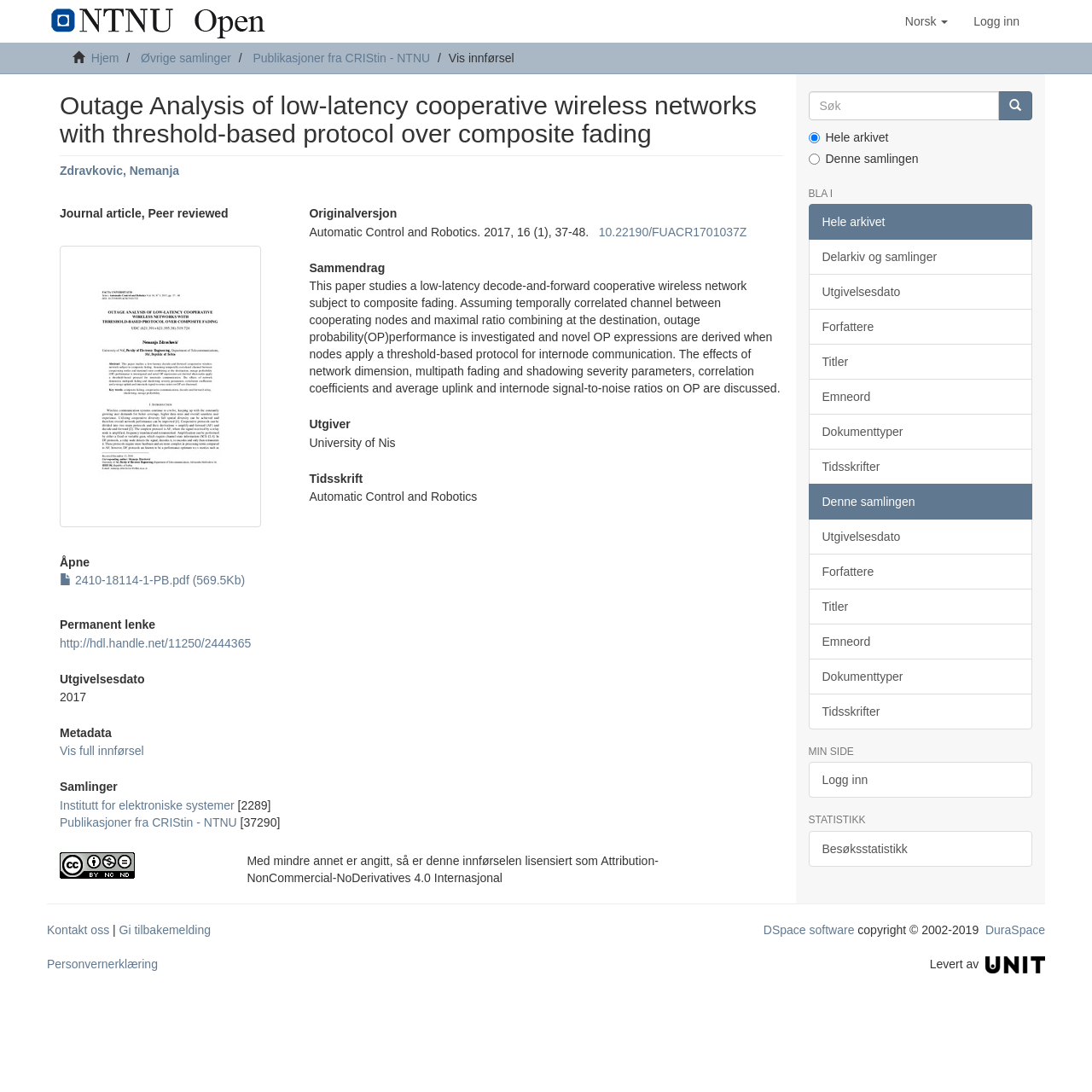Bounding box coordinates should be provided in the format (top-left x, top-left y, bottom-right x, bottom-right y) with all values between 0 and 1. Identify the bounding box for this UI element: Emneord

[0.74, 0.571, 0.945, 0.604]